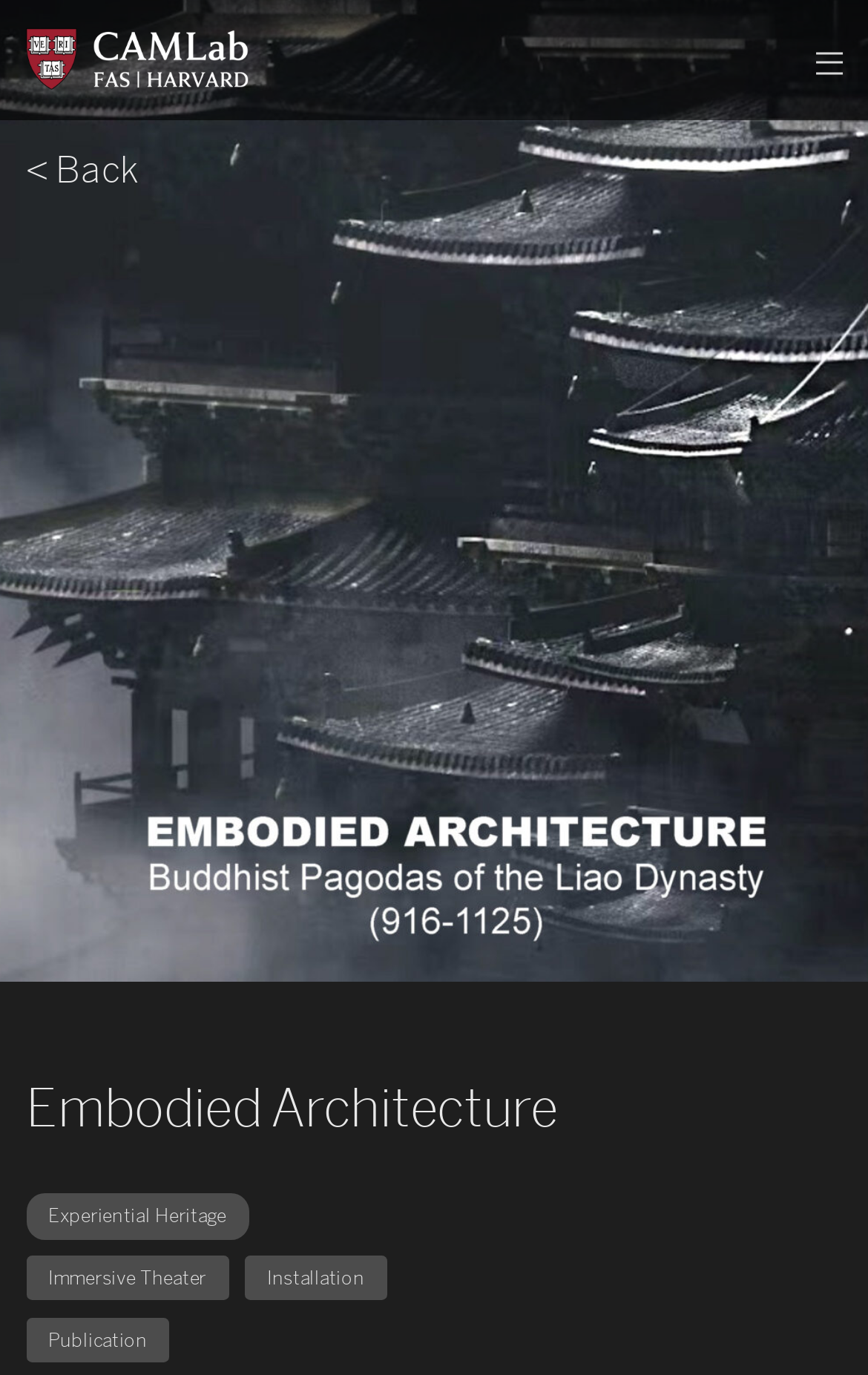Use a single word or phrase to answer the question:
How many sections are listed on the page?

4